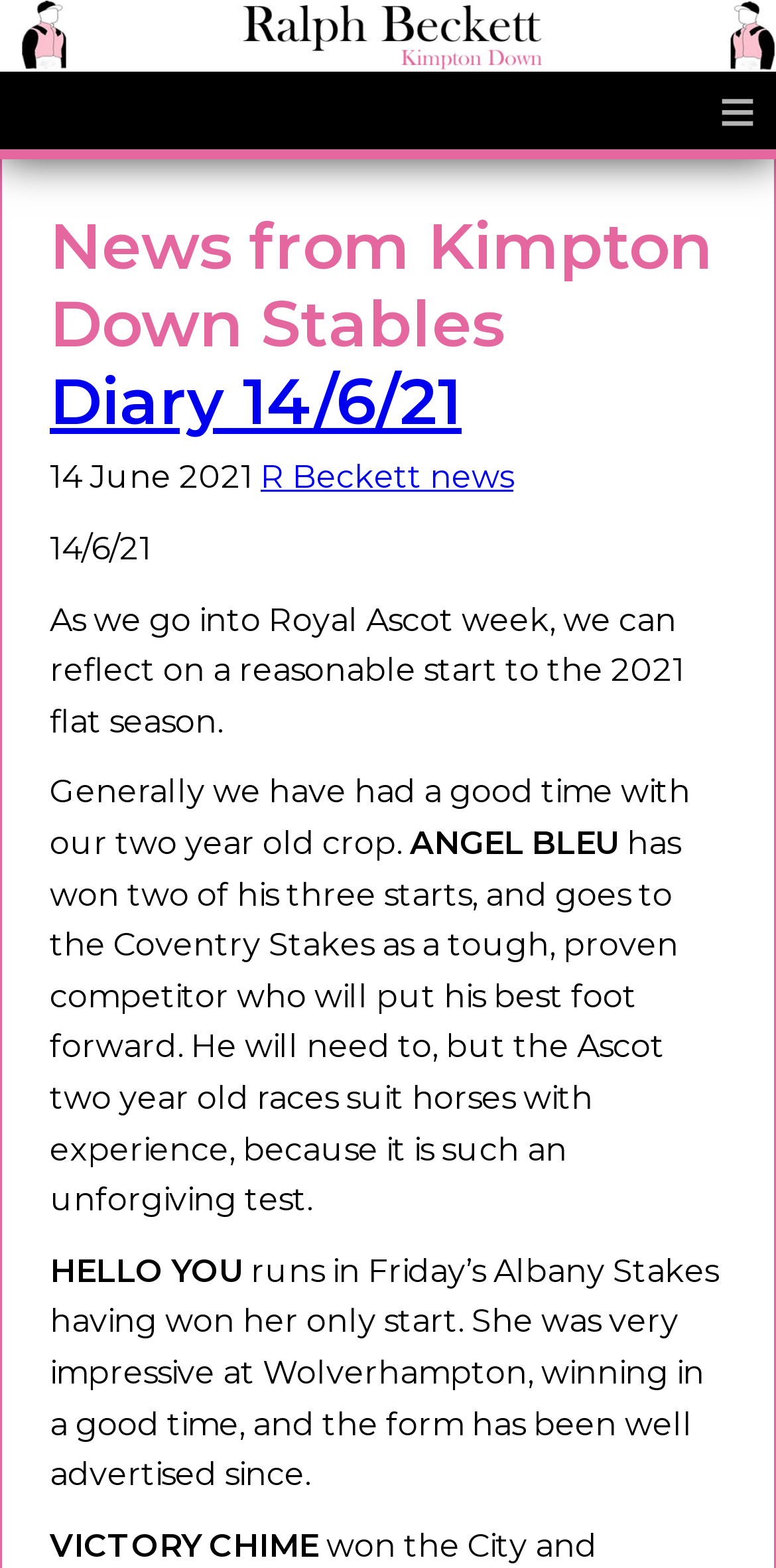What is the date of the diary entry?
Based on the image, answer the question with a single word or brief phrase.

14 June 2021